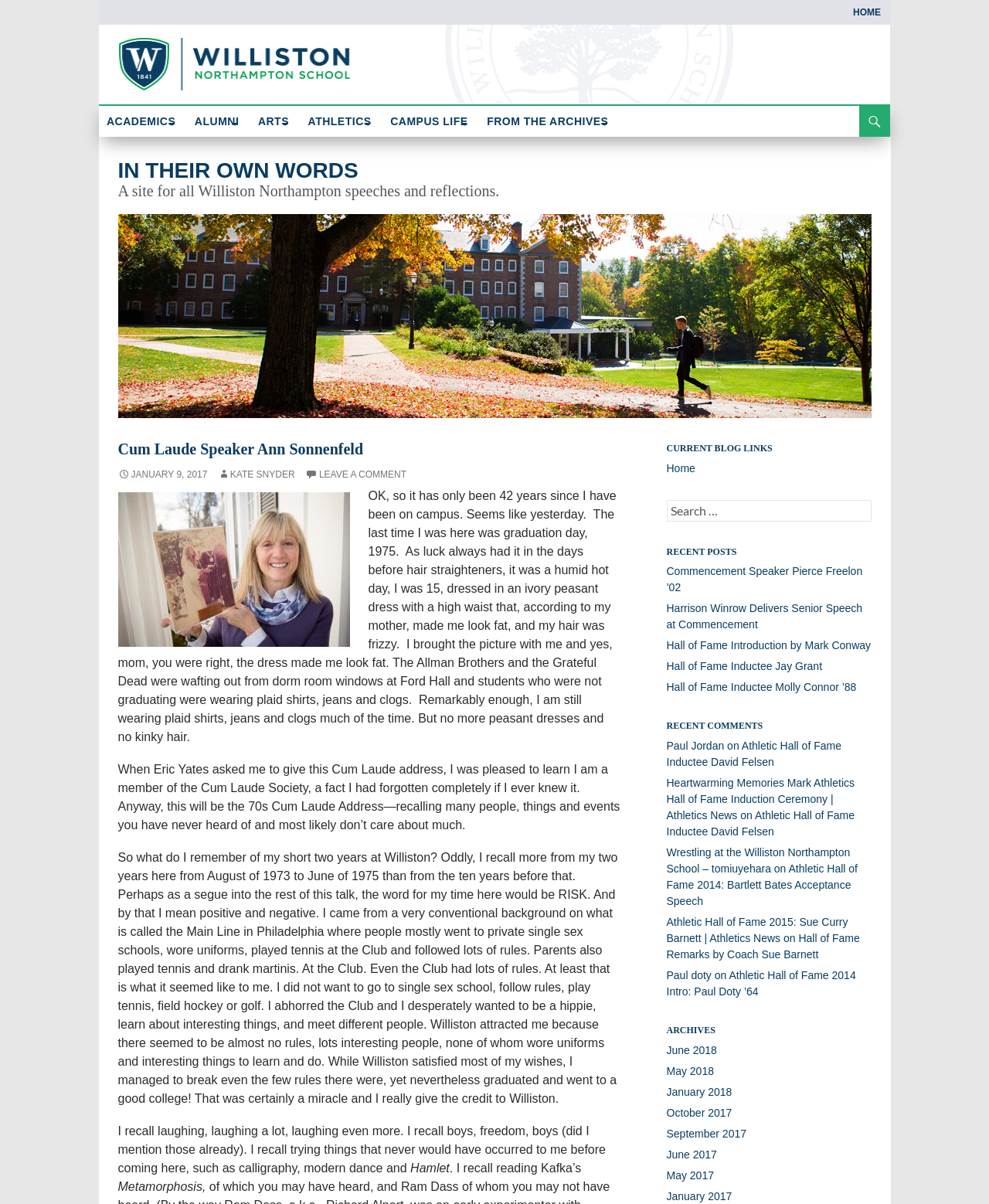Can you pinpoint the bounding box coordinates for the clickable element required for this instruction: "Click on the 'IN THEIR OWN WORDS' link"? The coordinates should be four float numbers between 0 and 1, i.e., [left, top, right, bottom].

[0.1, 0.088, 0.225, 0.119]